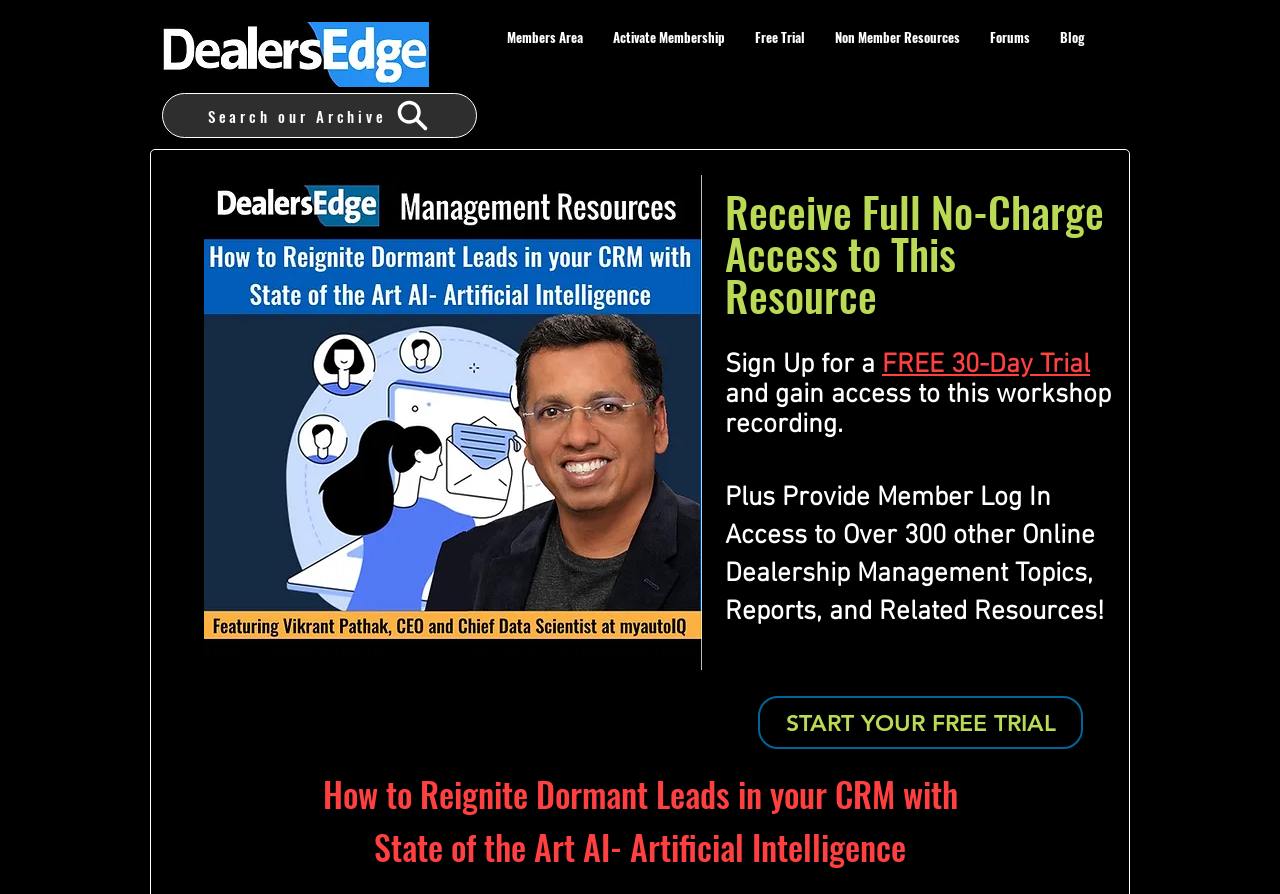From the screenshot, find the bounding box of the UI element matching this description: "5 January 202225 February 2022". Supply the bounding box coordinates in the form [left, top, right, bottom], each a float between 0 and 1.

None